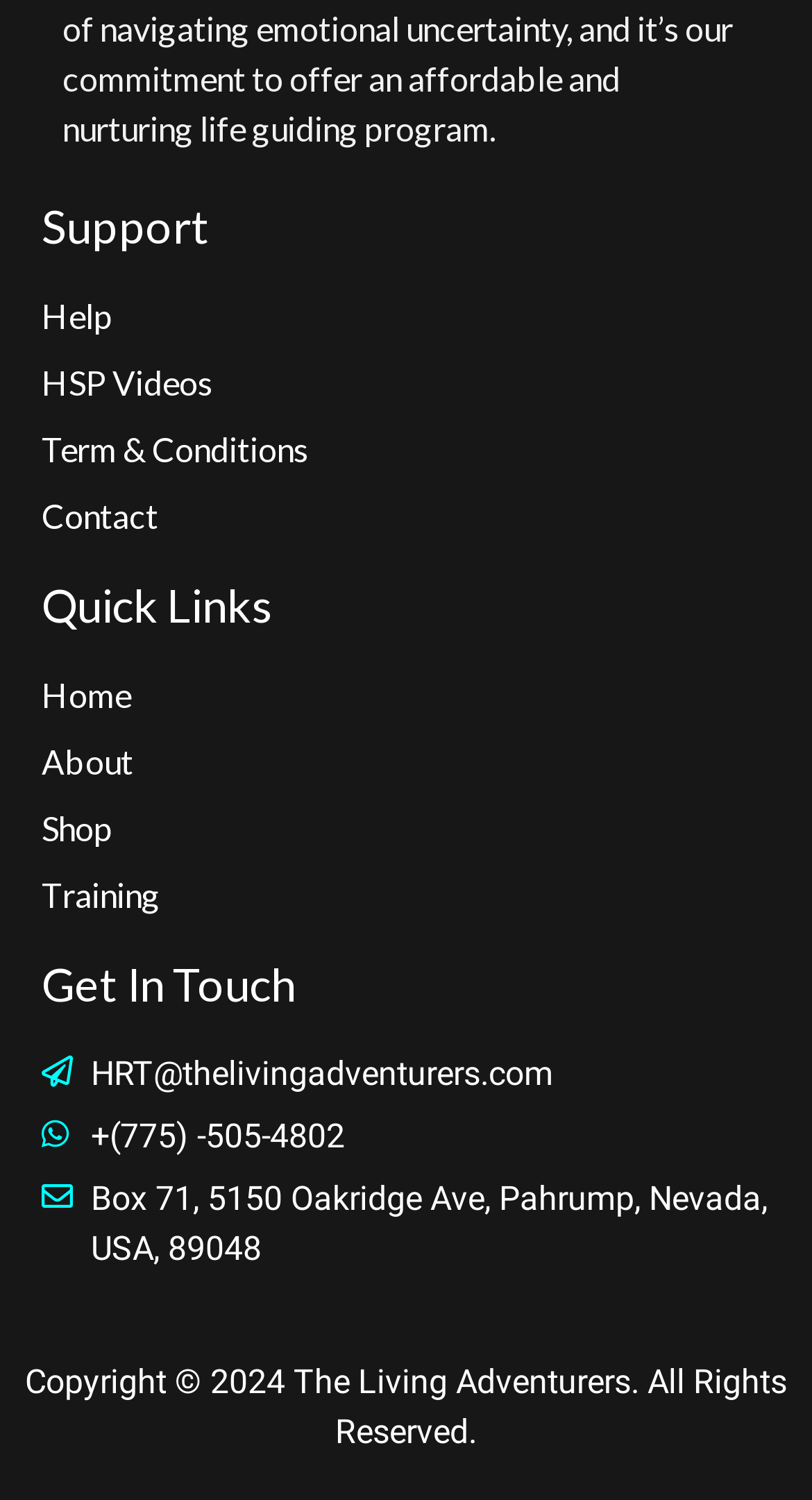Please identify the bounding box coordinates of the clickable element to fulfill the following instruction: "Check Contact Information". The coordinates should be four float numbers between 0 and 1, i.e., [left, top, right, bottom].

None